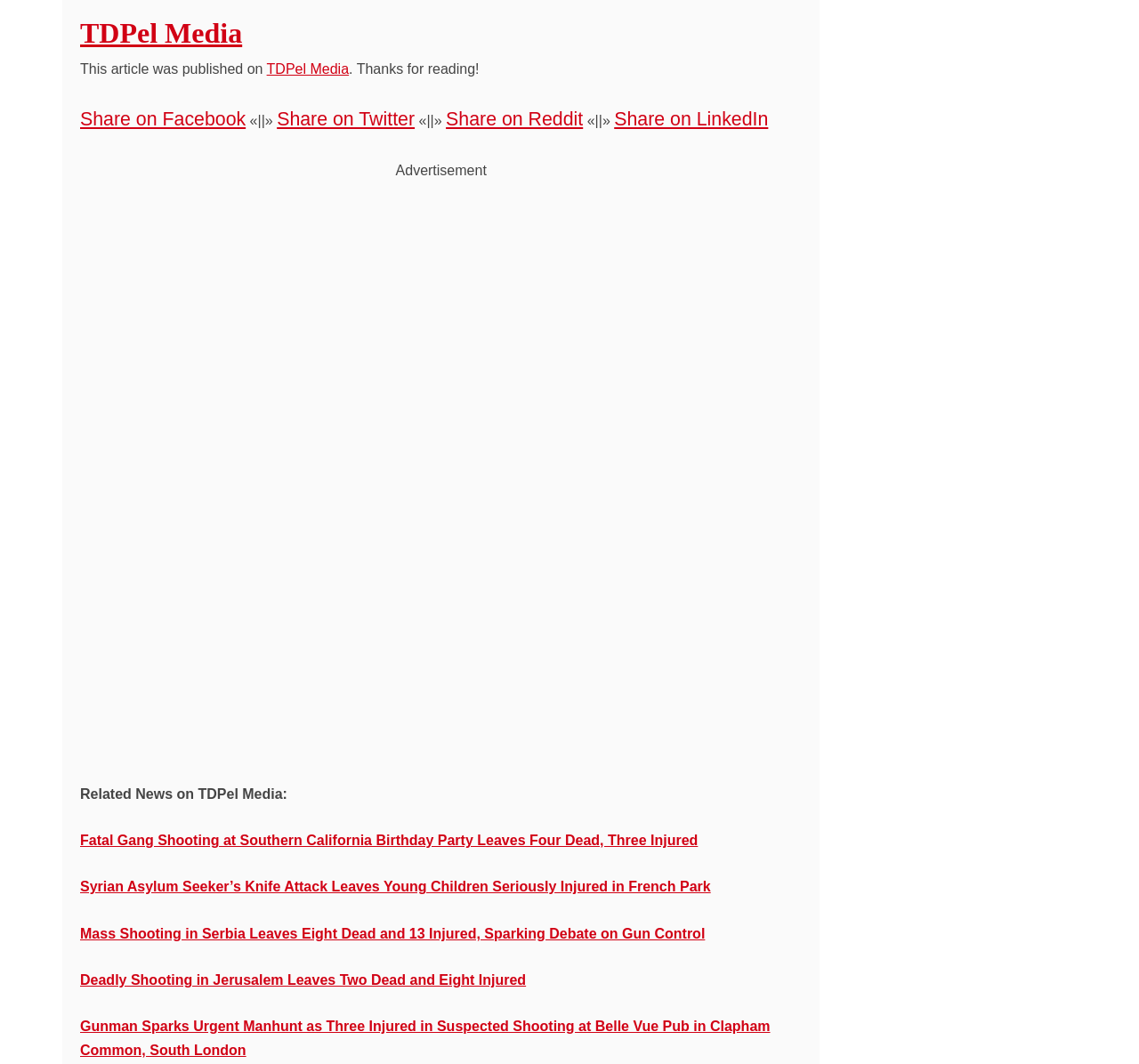Determine the bounding box coordinates for the area that needs to be clicked to fulfill this task: "Read the news about Fatal Gang Shooting at Southern California Birthday Party". The coordinates must be given as four float numbers between 0 and 1, i.e., [left, top, right, bottom].

[0.07, 0.783, 0.613, 0.797]